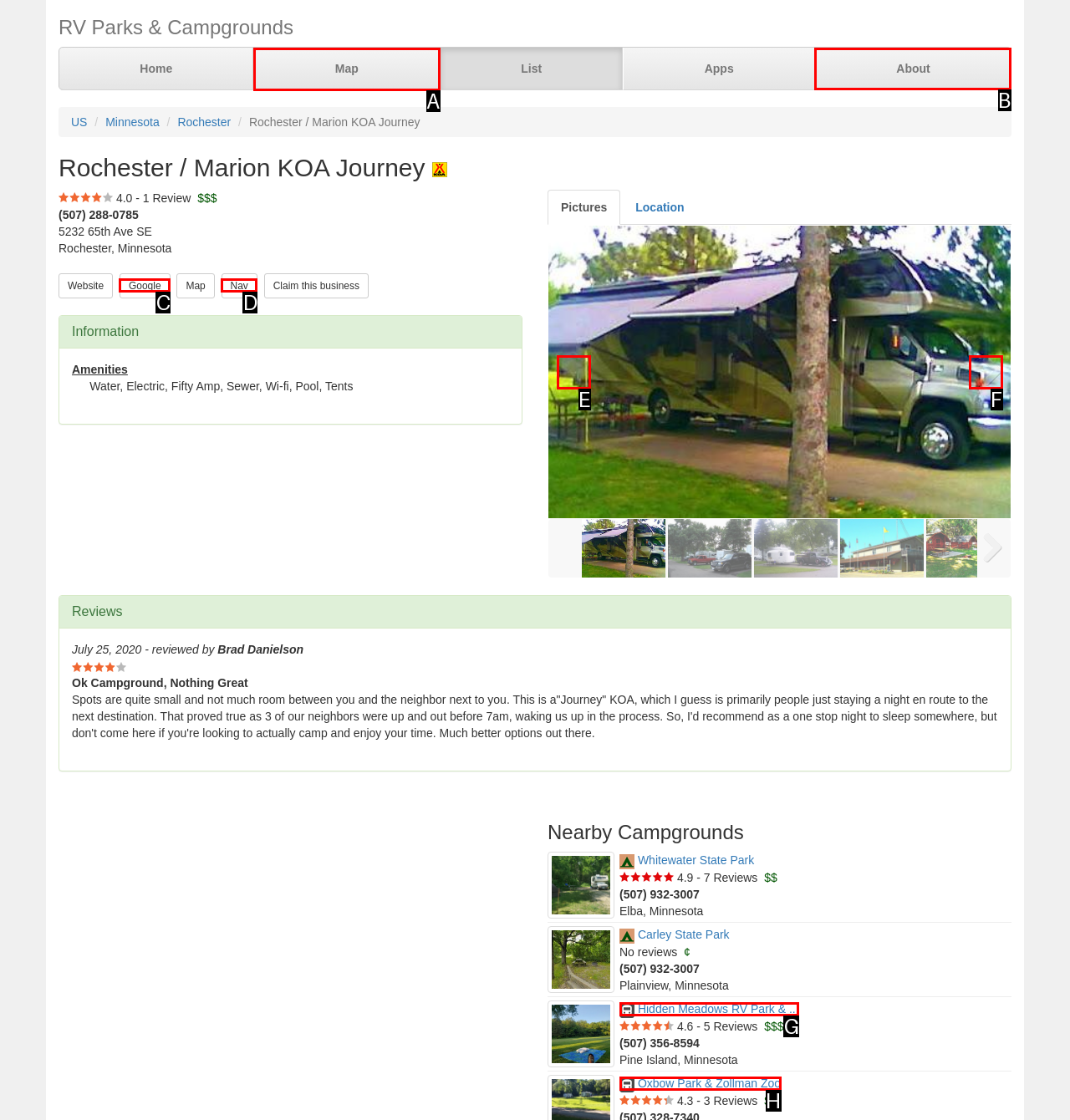From the given choices, determine which HTML element matches the description: Oxbow Park & Zollman Zoo. Reply with the appropriate letter.

H